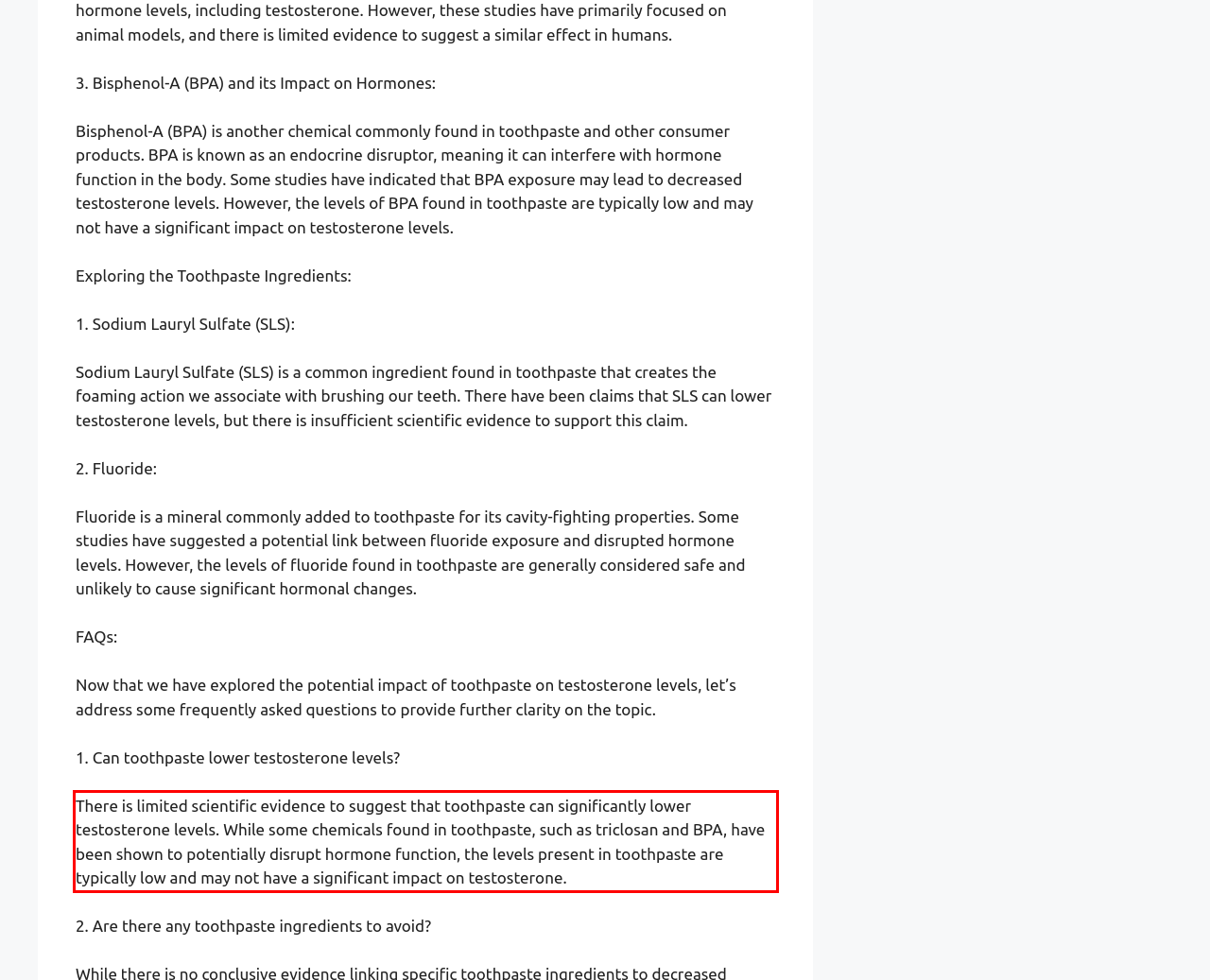Please look at the webpage screenshot and extract the text enclosed by the red bounding box.

There is limited scientific evidence to suggest that toothpaste can significantly lower testosterone levels. While some chemicals found in toothpaste, such as triclosan and BPA, have been shown to potentially disrupt hormone function, the levels present in toothpaste are typically low and may not have a significant impact on testosterone.